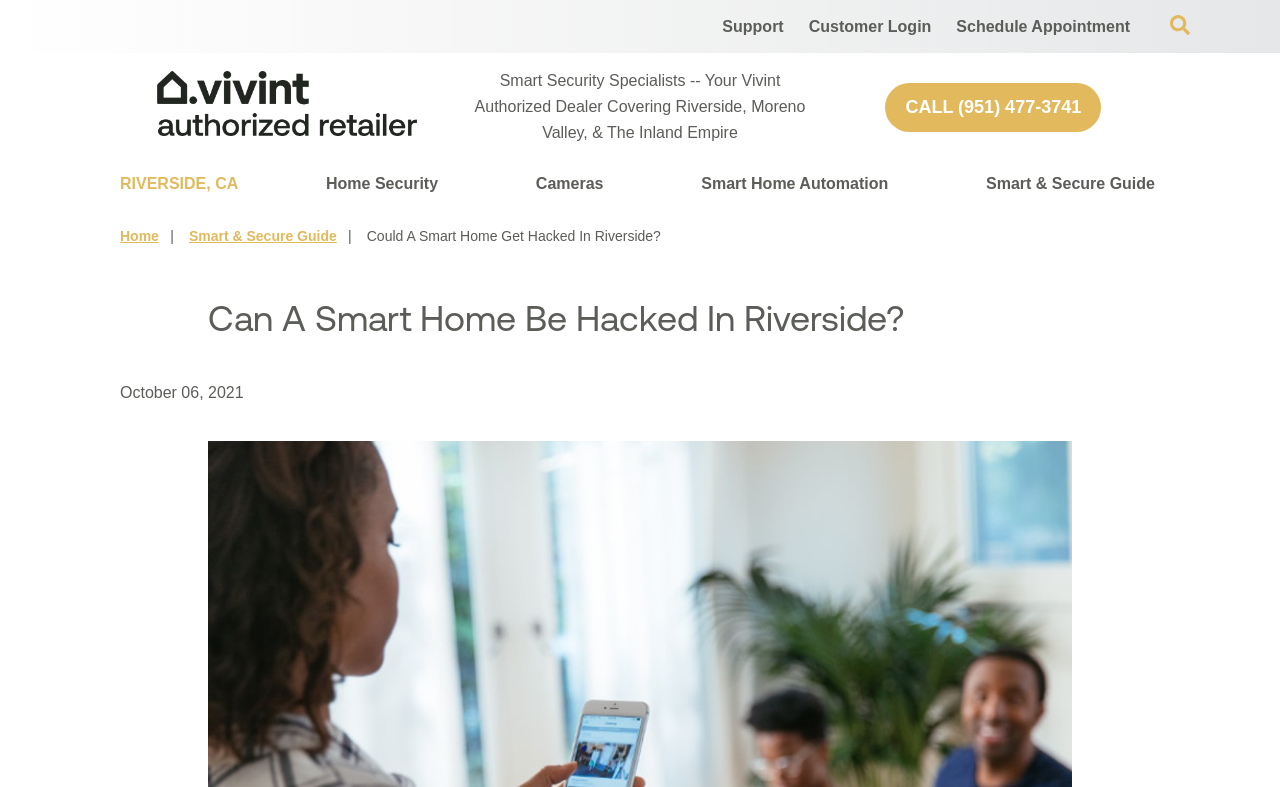Using details from the image, please answer the following question comprehensively:
What type of security is offered by Vivint?

I found the answer by looking at the StaticText 'Smart Security Specialists -- Your Vivint Authorized Dealer...' which suggests that the type of security offered by Vivint is Smart Security.